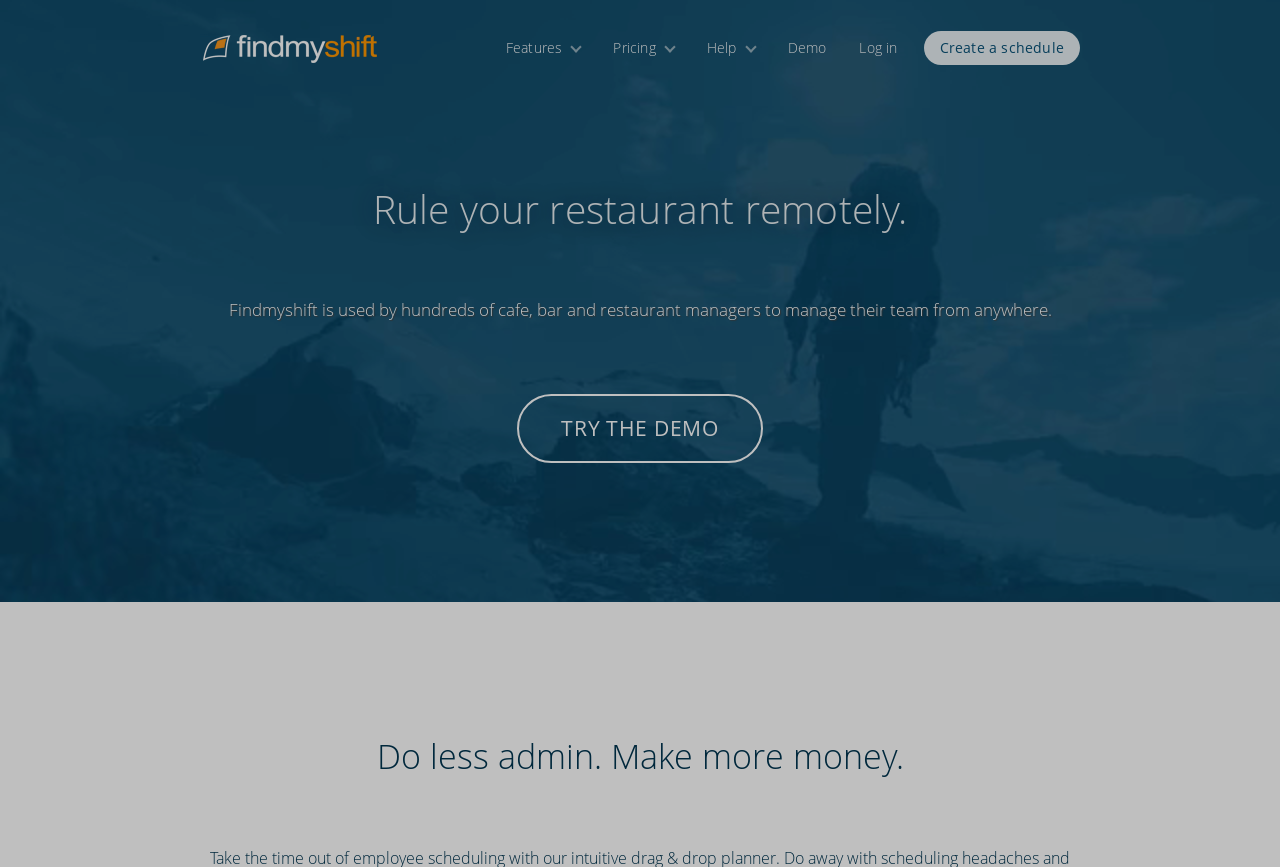Please find and report the bounding box coordinates of the element to click in order to perform the following action: "Read the article 'What To Consider When Attending A Premier League Game As A Group'". The coordinates should be expressed as four float numbers between 0 and 1, in the format [left, top, right, bottom].

None